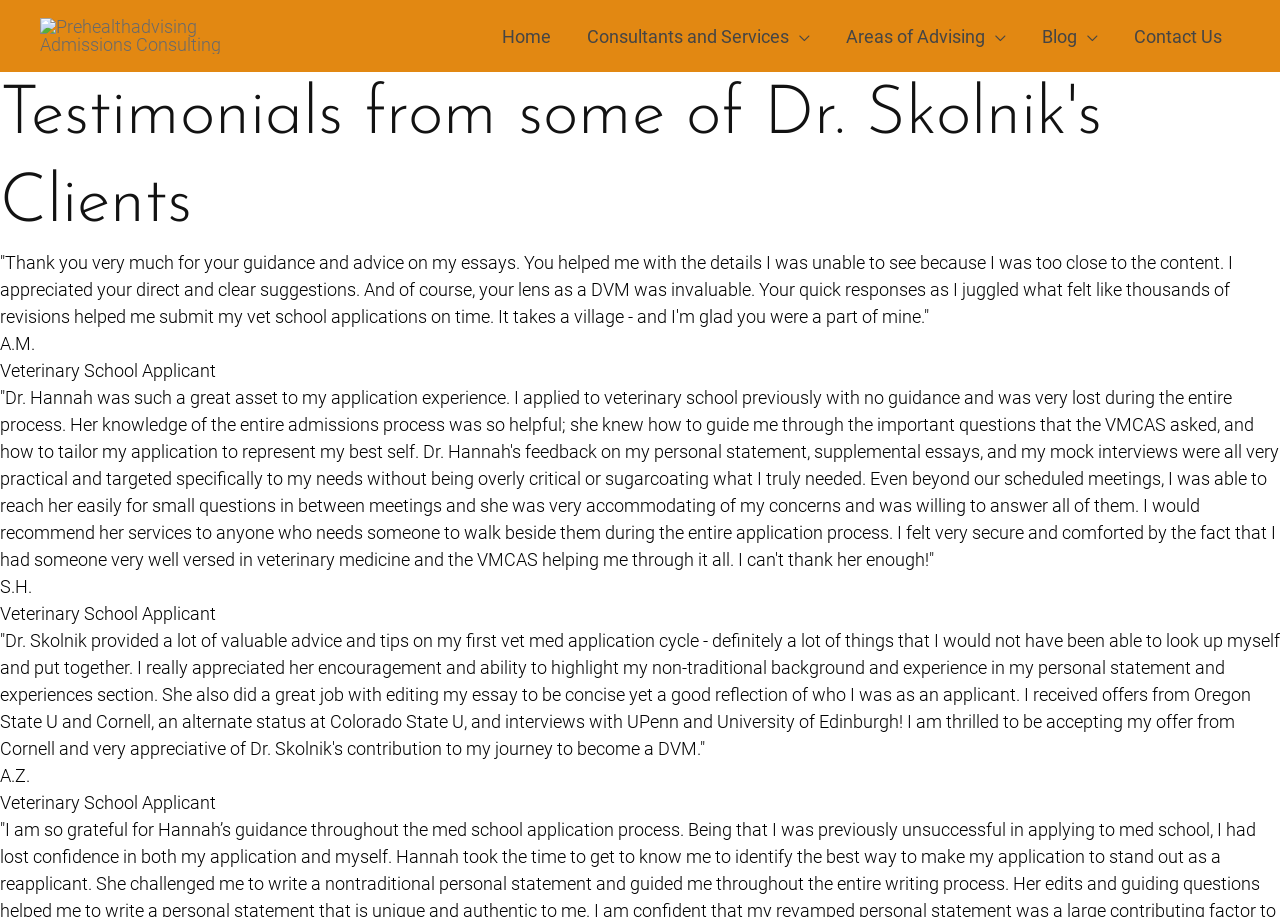What is the profession of the clients who provided testimonials?
Based on the image, respond with a single word or phrase.

Veterinary School Applicants